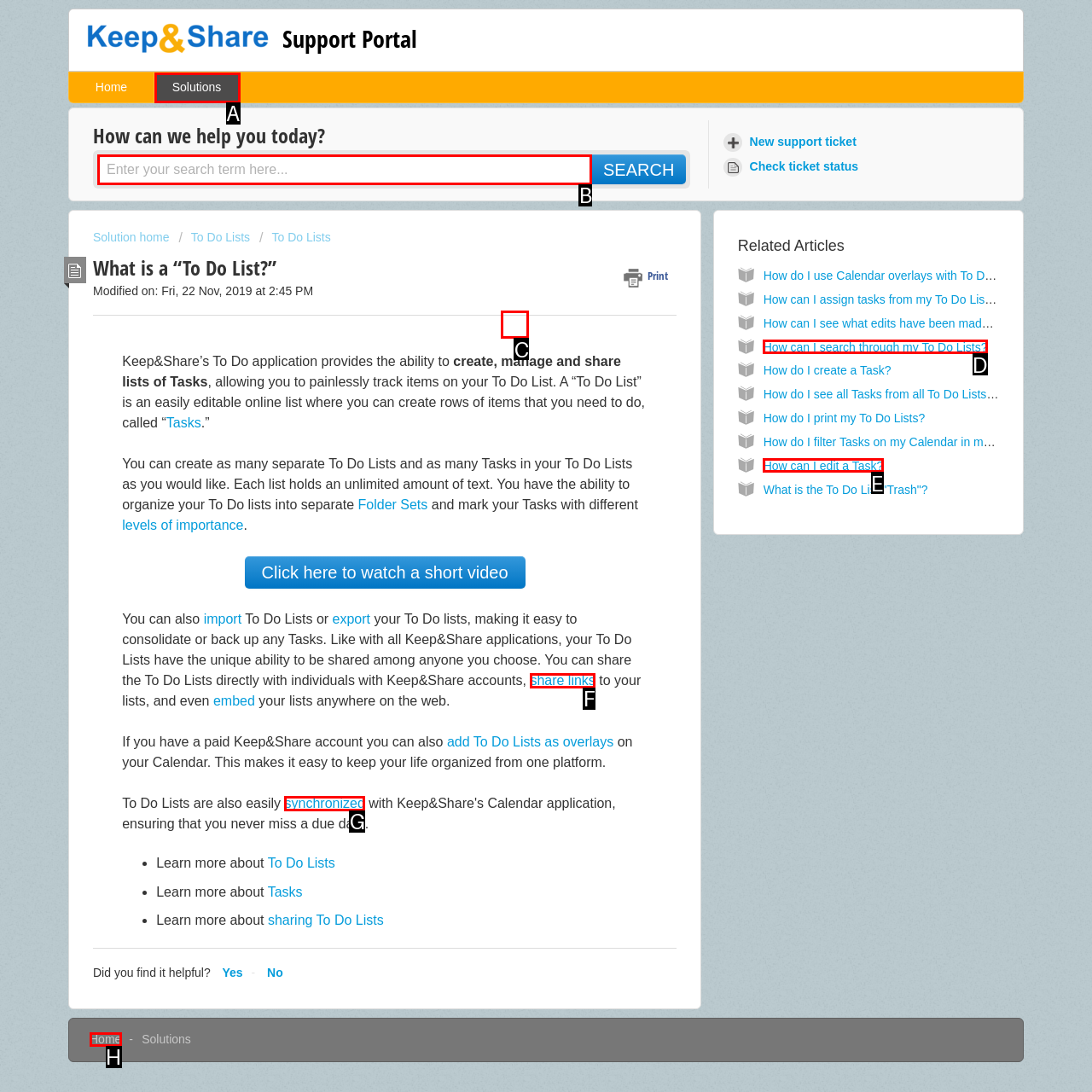Find the HTML element to click in order to complete this task: Download
Answer with the letter of the correct option.

C